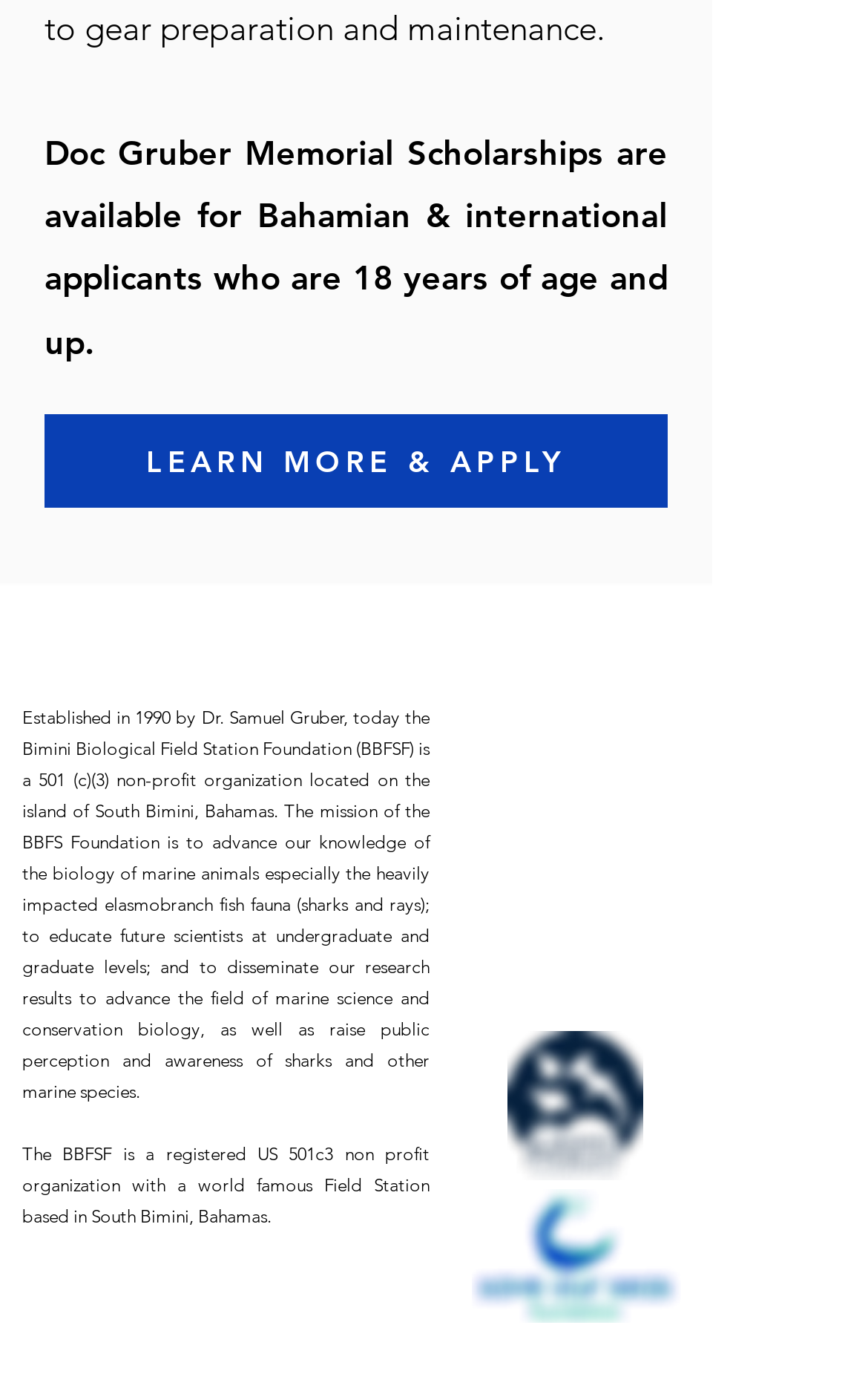Where is the BBFS Field Station located?
Use the image to give a comprehensive and detailed response to the question.

The text states that 'the Bimini Biological Field Station Foundation (BBFSF) is a 501 (c)(3) non-profit organization located on the island of South Bimini, Bahamas', which indicates that the BBFS Field Station is located in South Bimini, Bahamas.